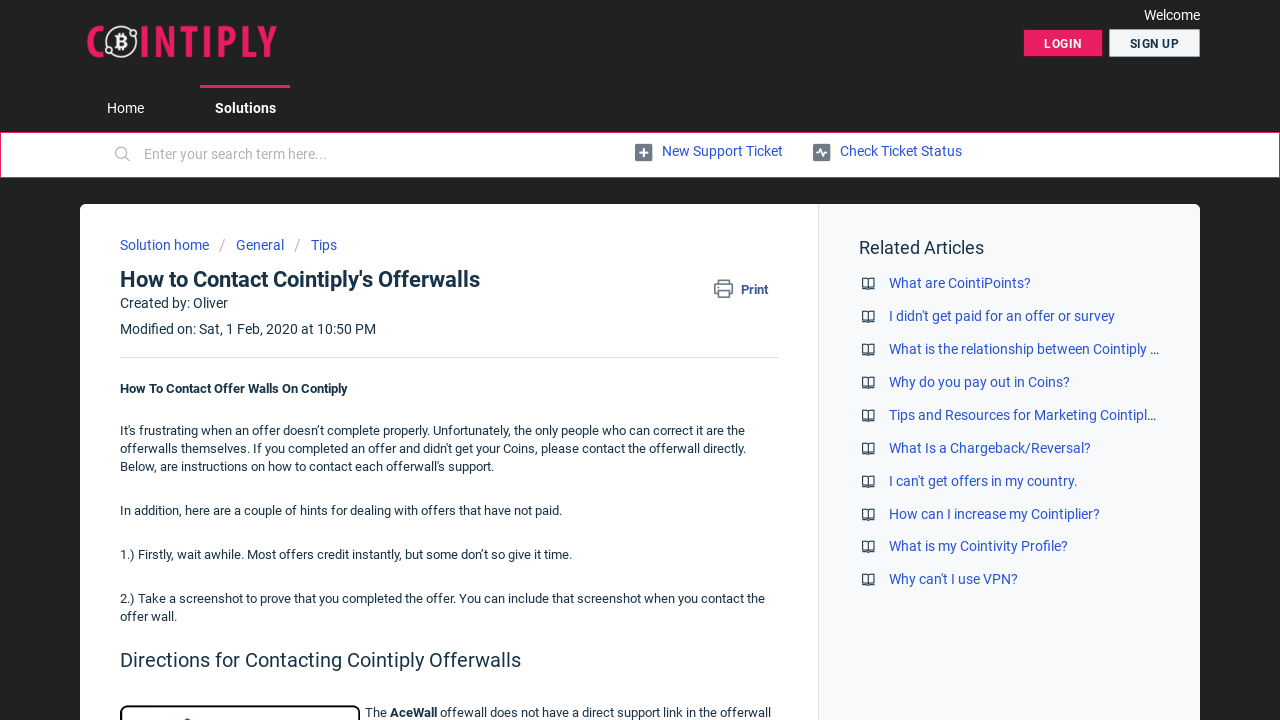Determine the bounding box coordinates of the clickable element necessary to fulfill the instruction: "Click the 'LOGIN' button". Provide the coordinates as four float numbers within the 0 to 1 range, i.e., [left, top, right, bottom].

[0.799, 0.041, 0.861, 0.079]